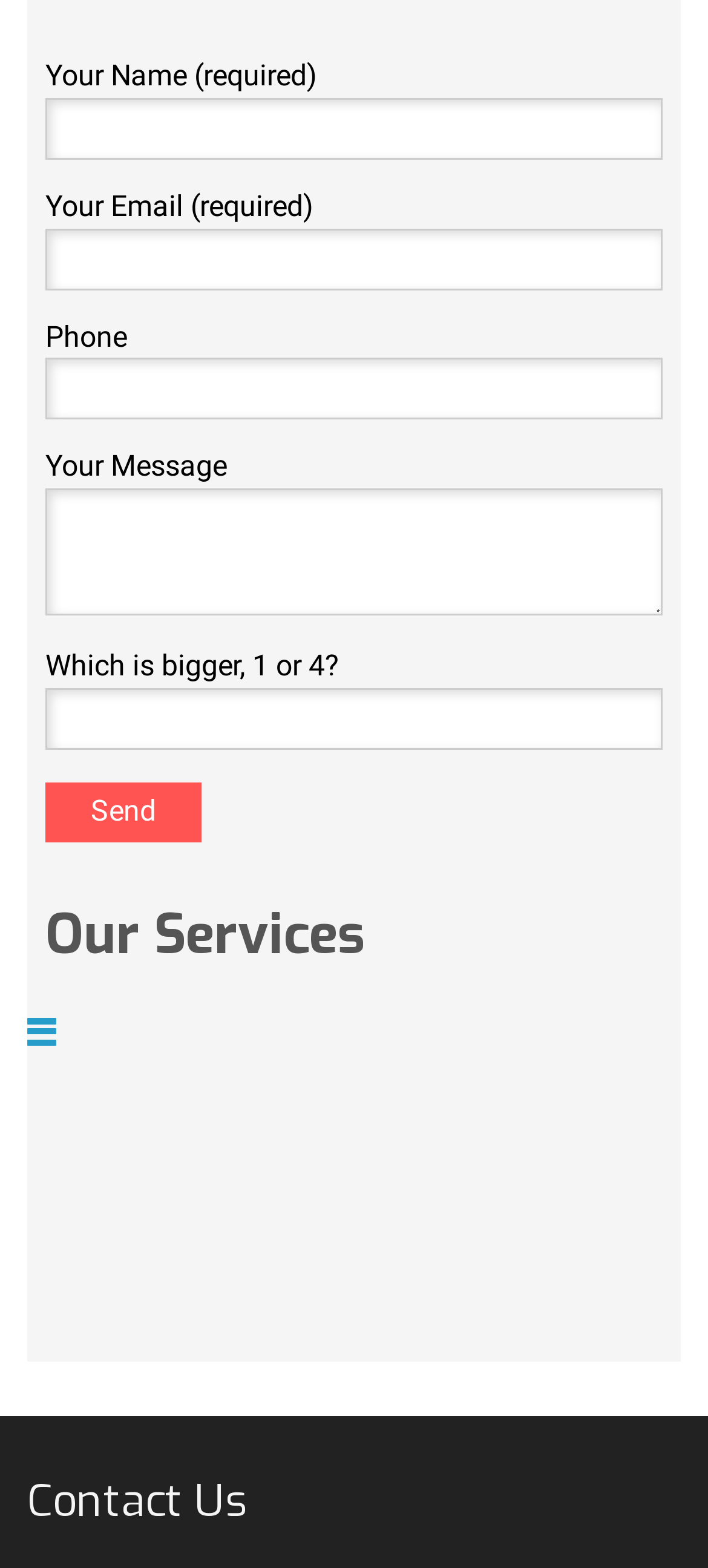Provide your answer to the question using just one word or phrase: What is the text of the button in the contact form?

Send